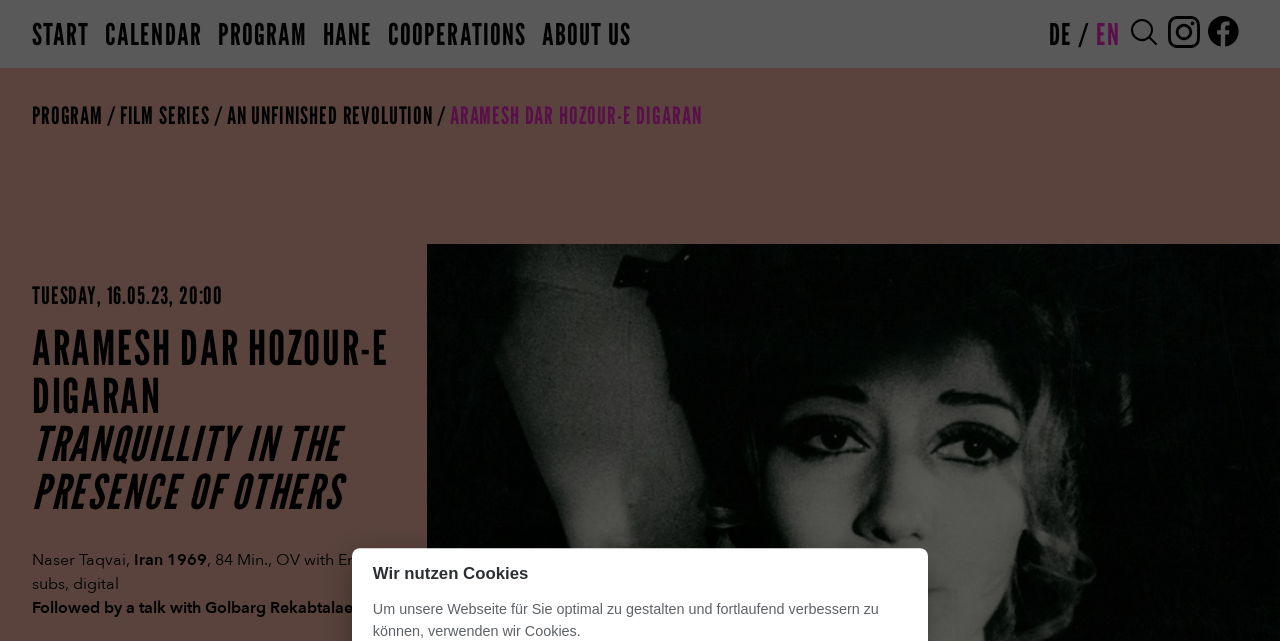Please locate the bounding box coordinates of the element that should be clicked to complete the given instruction: "Search for a film".

[0.881, 0.025, 0.906, 0.081]